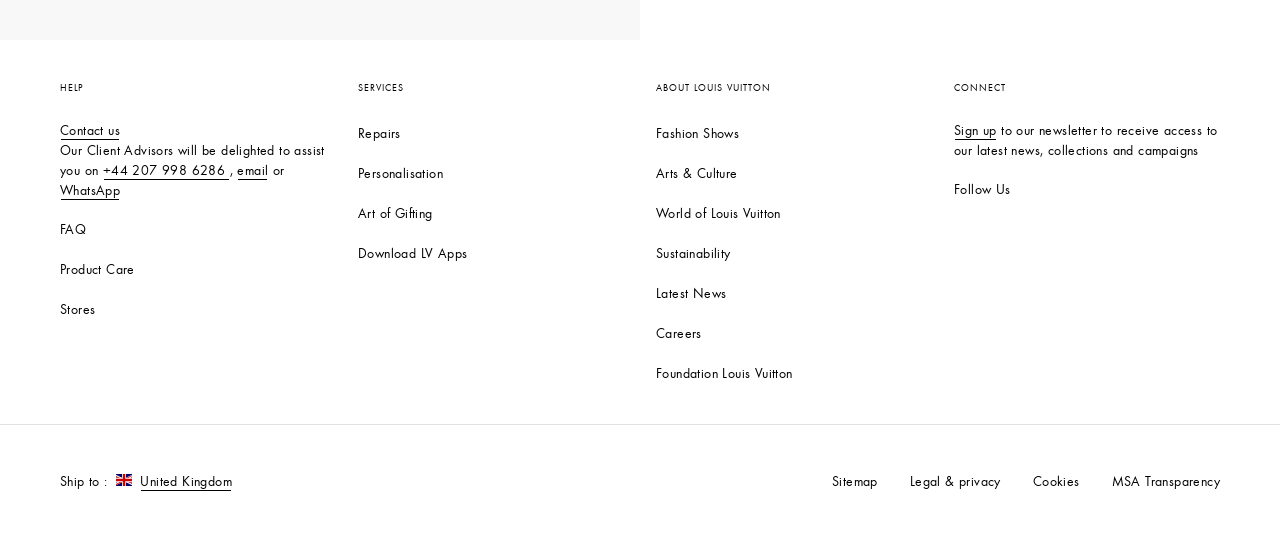Please find the bounding box for the UI element described by: "Ship to : United Kingdom".

[0.047, 0.879, 0.181, 0.912]